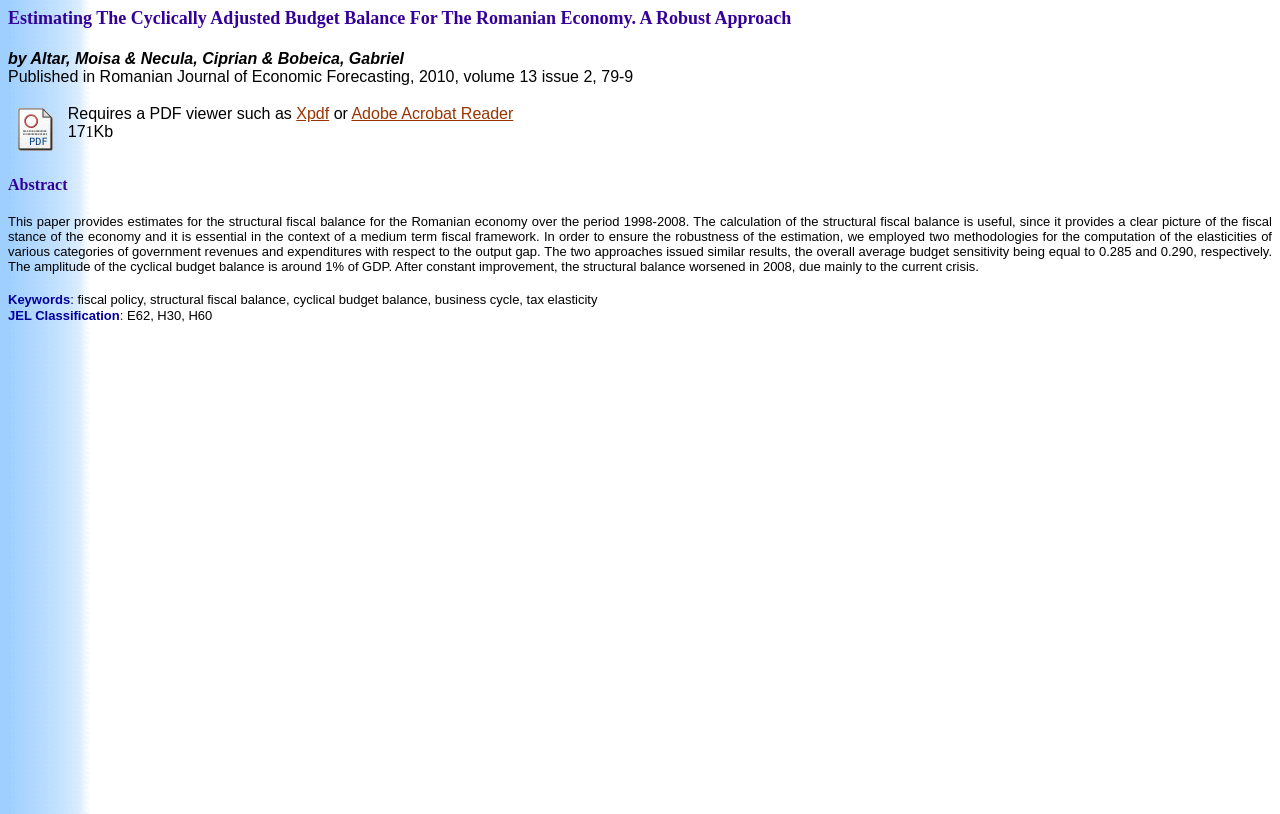Who are the authors of the research paper?
Look at the image and answer the question using a single word or phrase.

Altar, Moisa, Necula, Ciprian, Bobeica, Gabriel